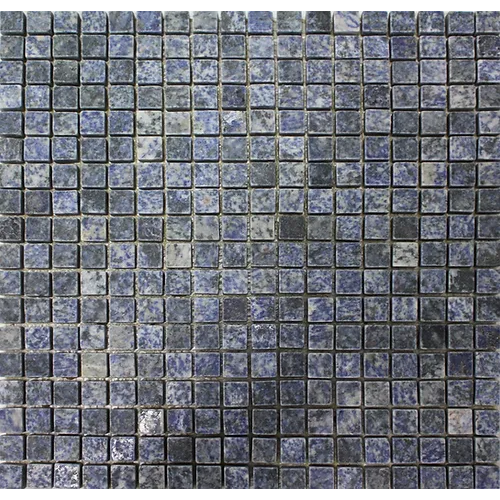Provide your answer in one word or a succinct phrase for the question: 
Where can this tile be used?

Residential and commercial spaces